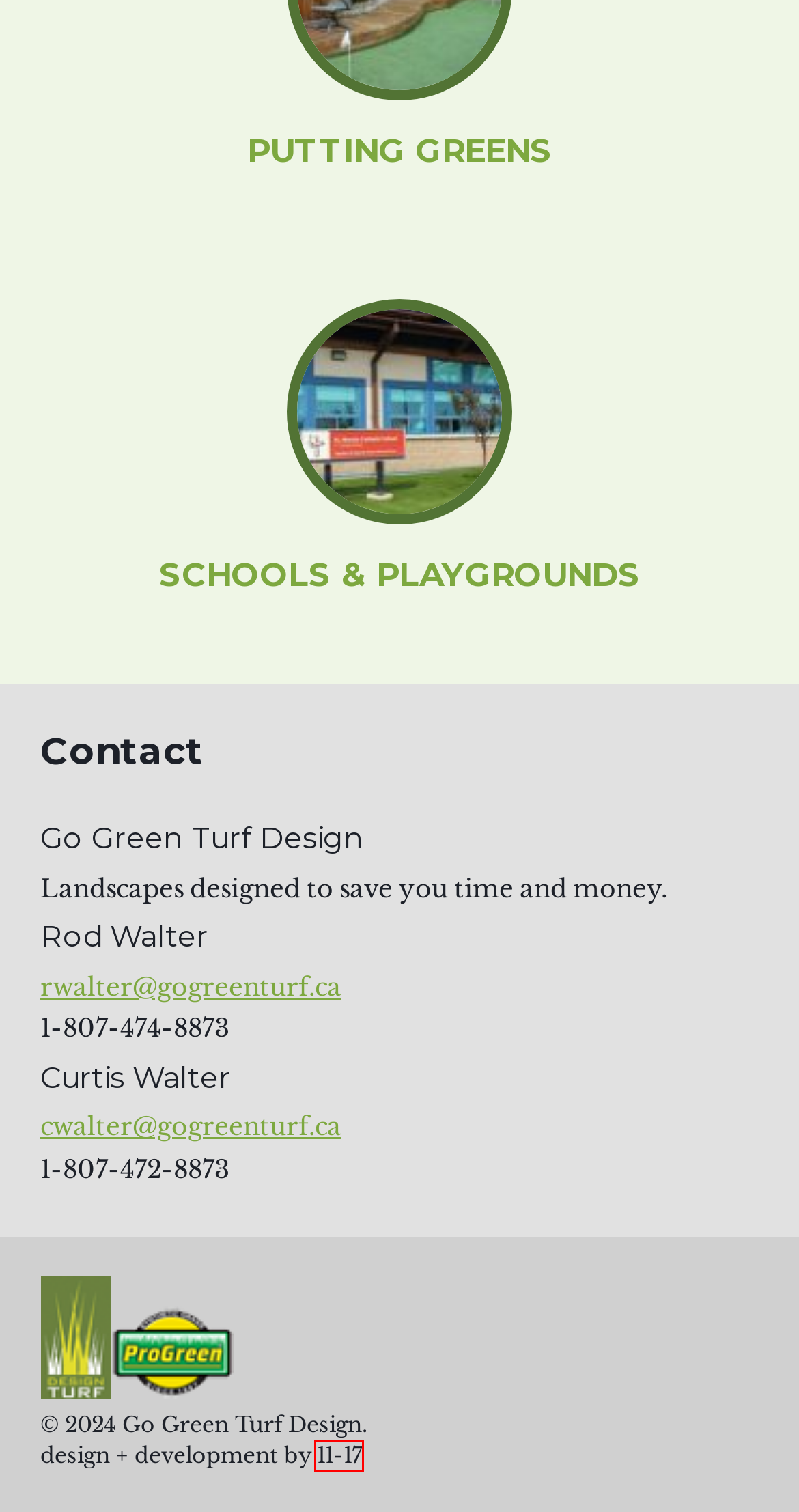Review the screenshot of a webpage containing a red bounding box around an element. Select the description that best matches the new webpage after clicking the highlighted element. The options are:
A. Go Green Turf Design | Thunder Bay Landscaping and Home Maintenance
B. Putting Greens - Go Green Turf Design
C. Dog Runs - Go Green Turf Design
D. Lawns - Go Green Turf Design
E. 11-17 / Graphic Design + Website Design, Thunder Bay
F. Schools & Playgrounds - Go Green Turf Design
G. Lockstone - Go Green Turf Design
H. Home - ProGreen

E